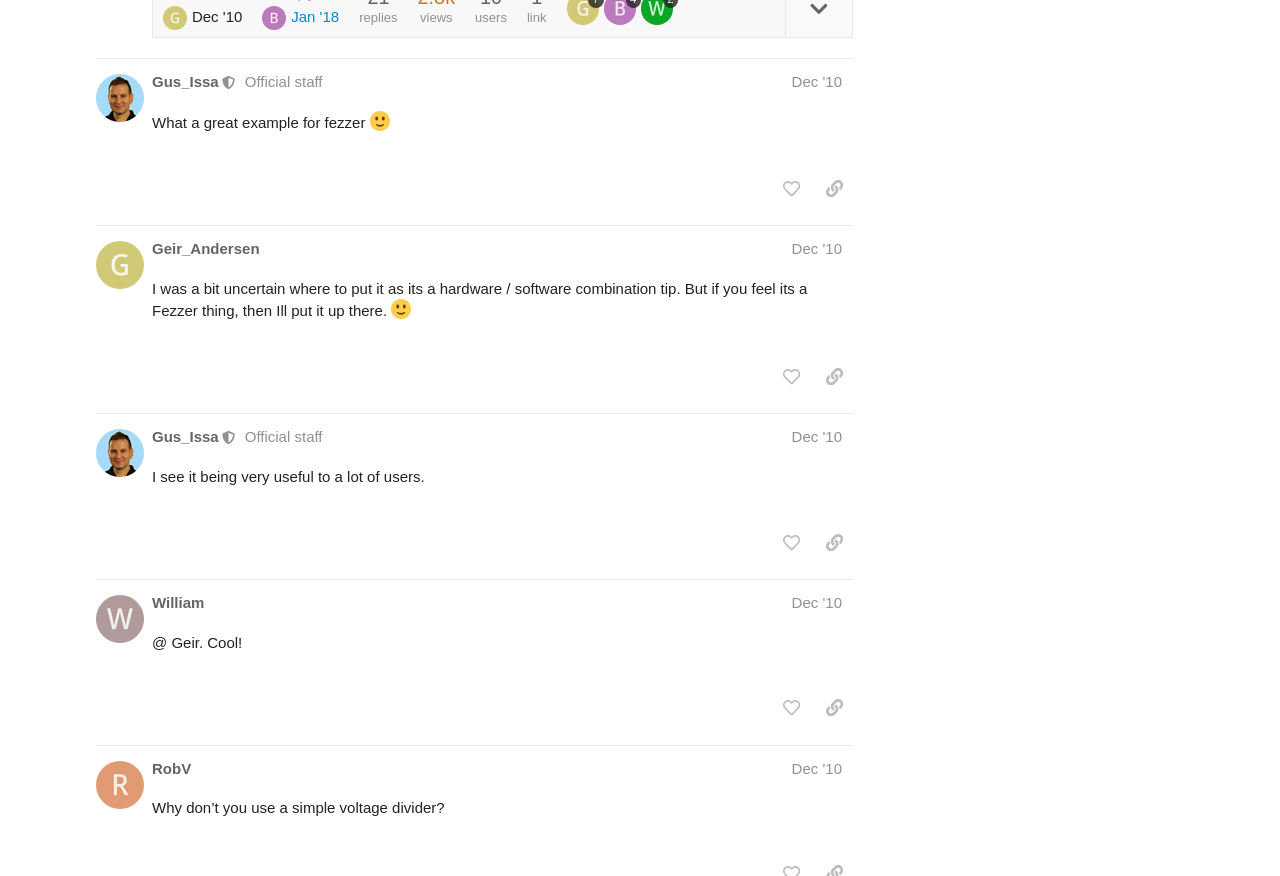From the details in the image, provide a thorough response to the question: What is the timestamp of the post by William?

I found the post by William and read its timestamp, which is 'Dec 10, 2010 11:33 pm'.